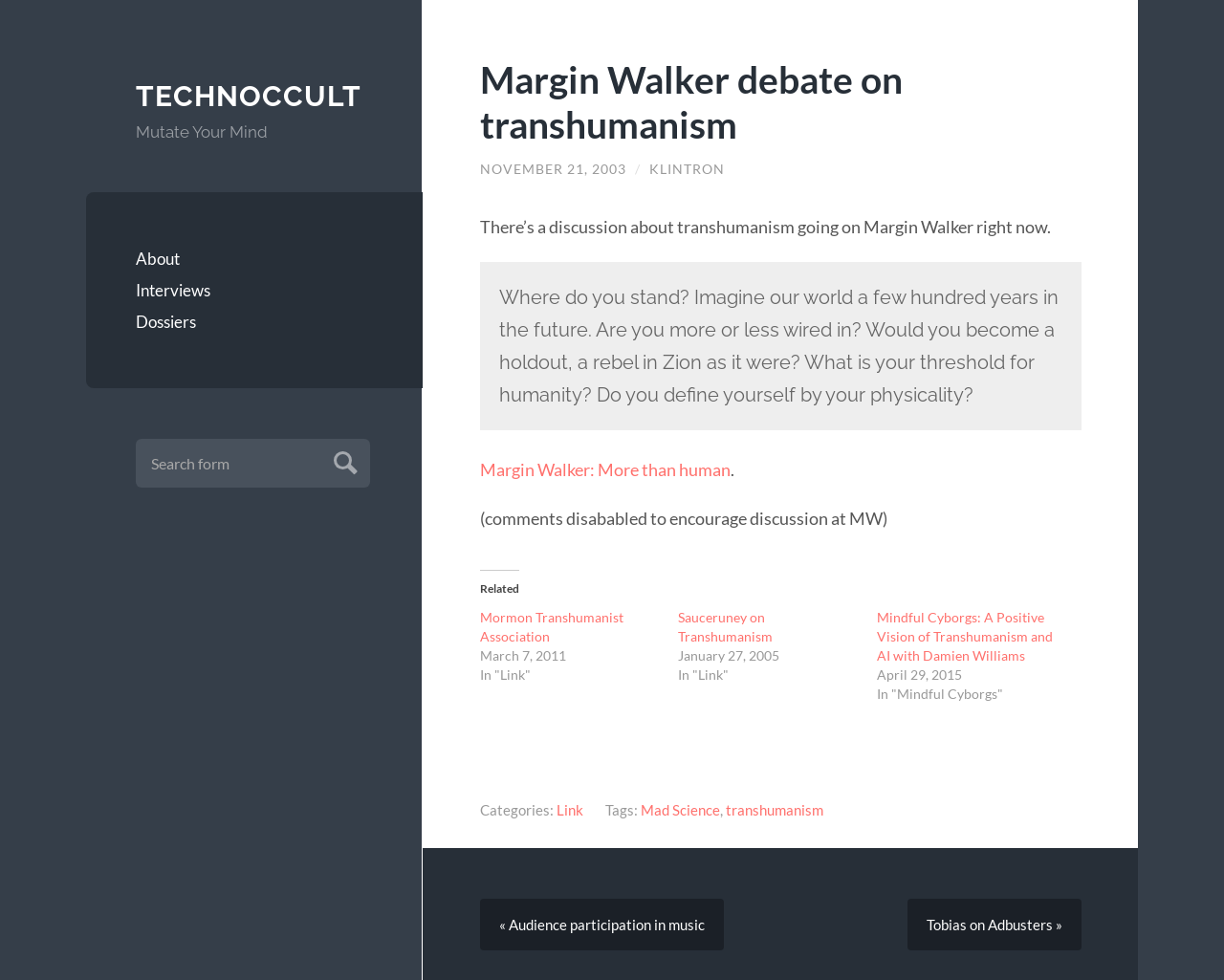Determine the bounding box coordinates of the clickable region to follow the instruction: "Check the post dated March 7, 2011".

[0.392, 0.66, 0.462, 0.677]